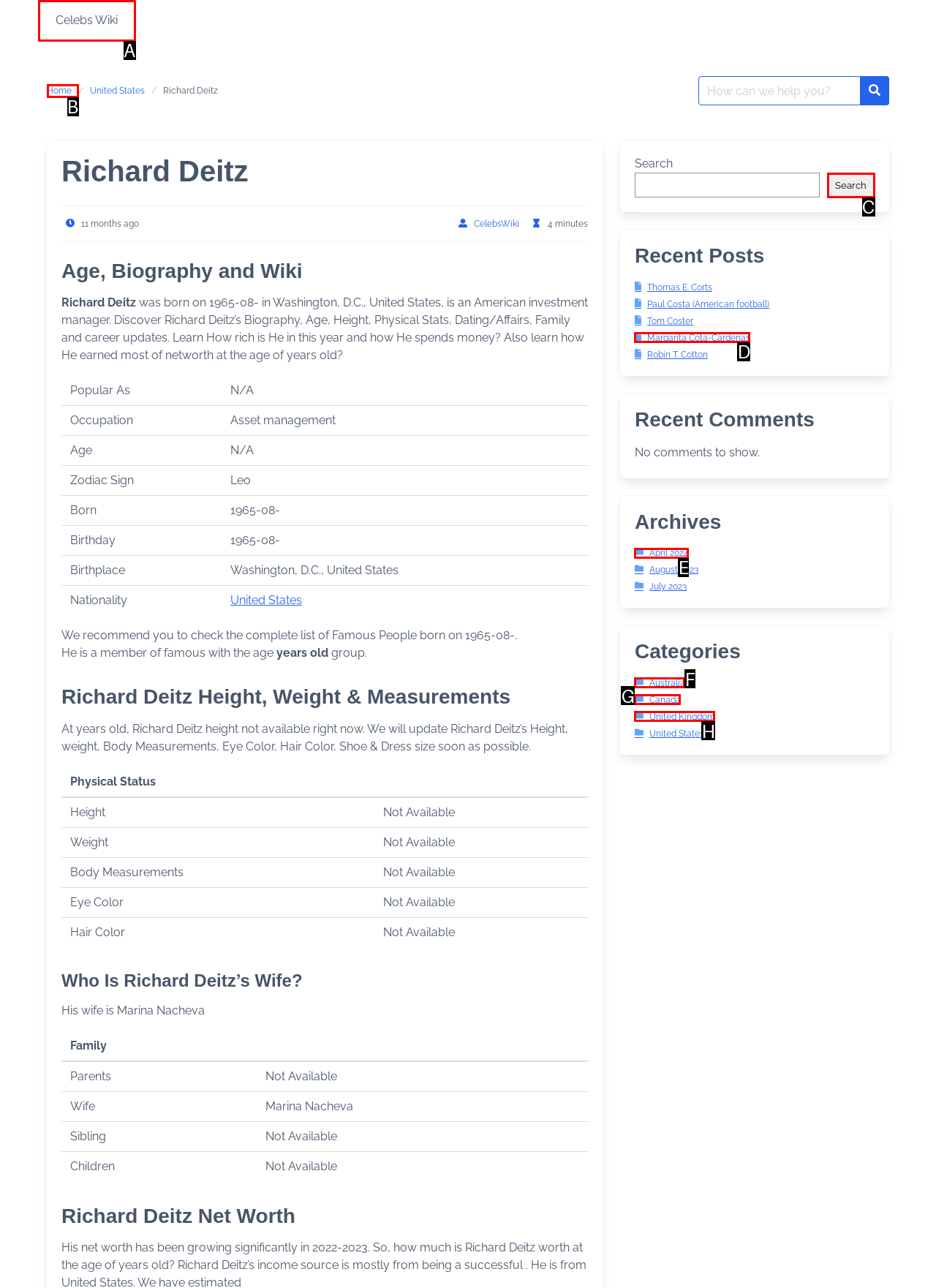Find the UI element described as: Celebs Wiki
Reply with the letter of the appropriate option.

A